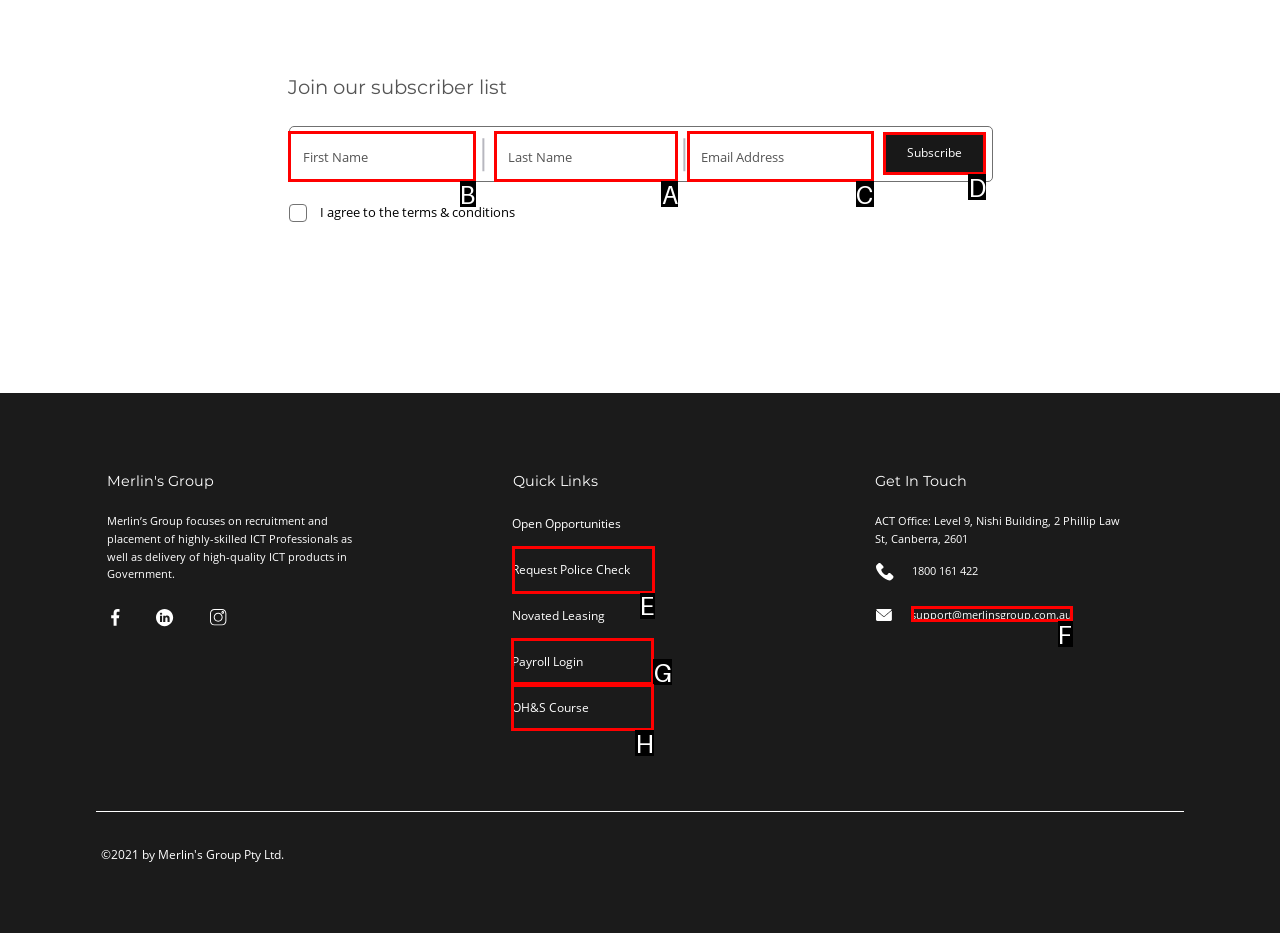Choose the UI element to click on to achieve this task: Request Police Check. Reply with the letter representing the selected element.

E